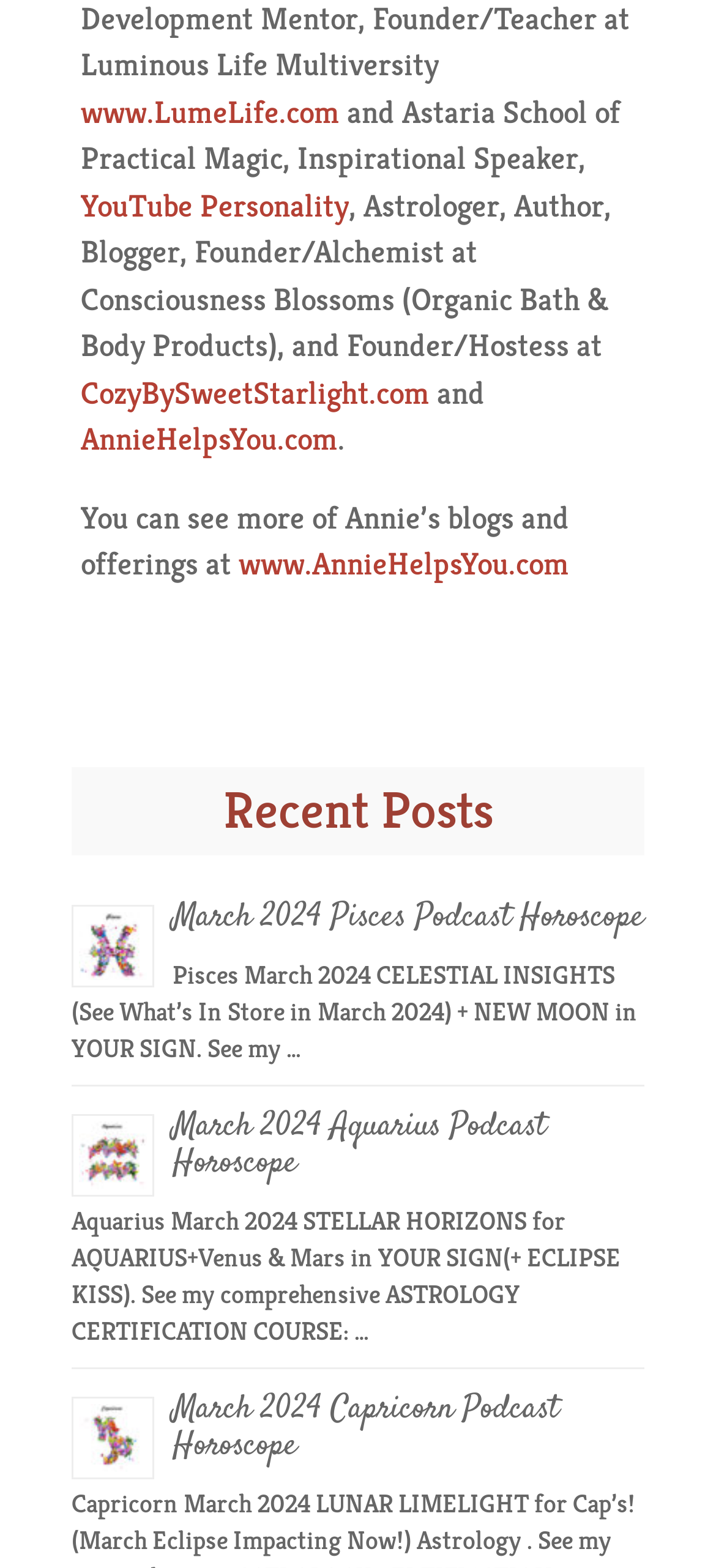What is the topic of the first podcast horoscope?
Please look at the screenshot and answer in one word or a short phrase.

Pisces